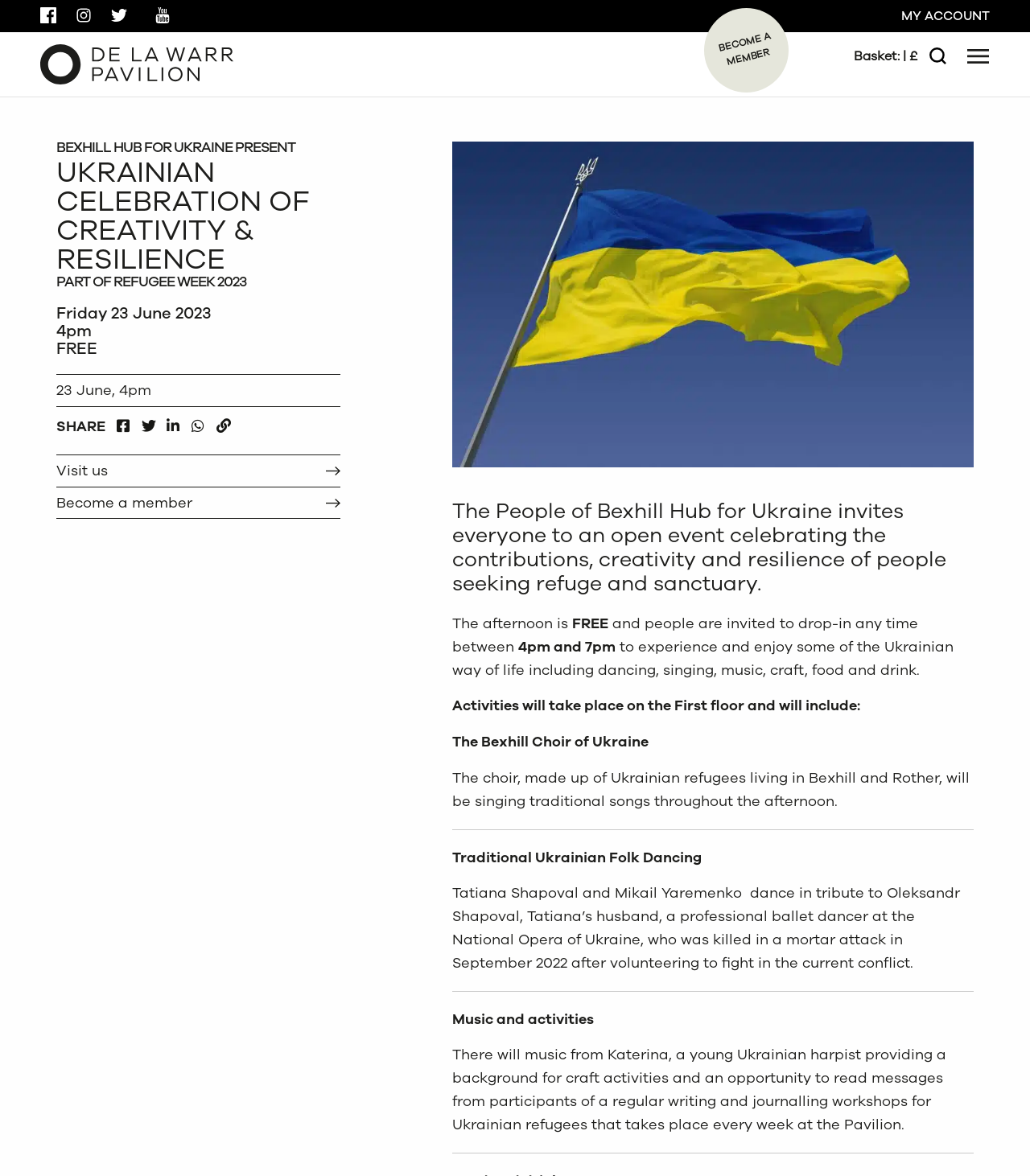Please specify the bounding box coordinates of the element that should be clicked to execute the given instruction: 'Become a member'. Ensure the coordinates are four float numbers between 0 and 1, expressed as [left, top, right, bottom].

[0.684, 0.007, 0.766, 0.079]